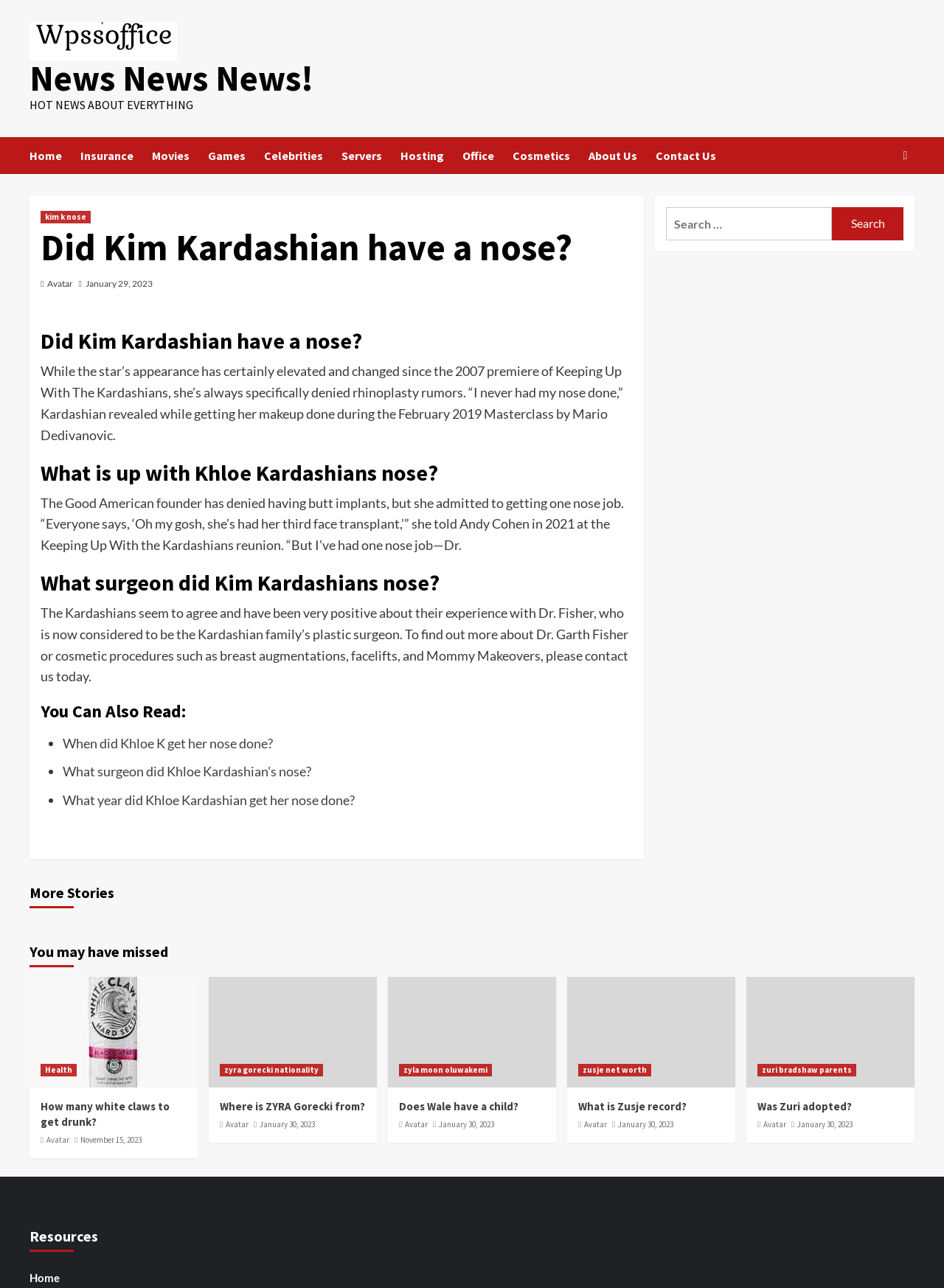Find the bounding box coordinates of the element to click in order to complete this instruction: "Read about ZYRA Gorecki's nationality". The bounding box coordinates must be four float numbers between 0 and 1, denoted as [left, top, right, bottom].

[0.221, 0.758, 0.399, 0.844]